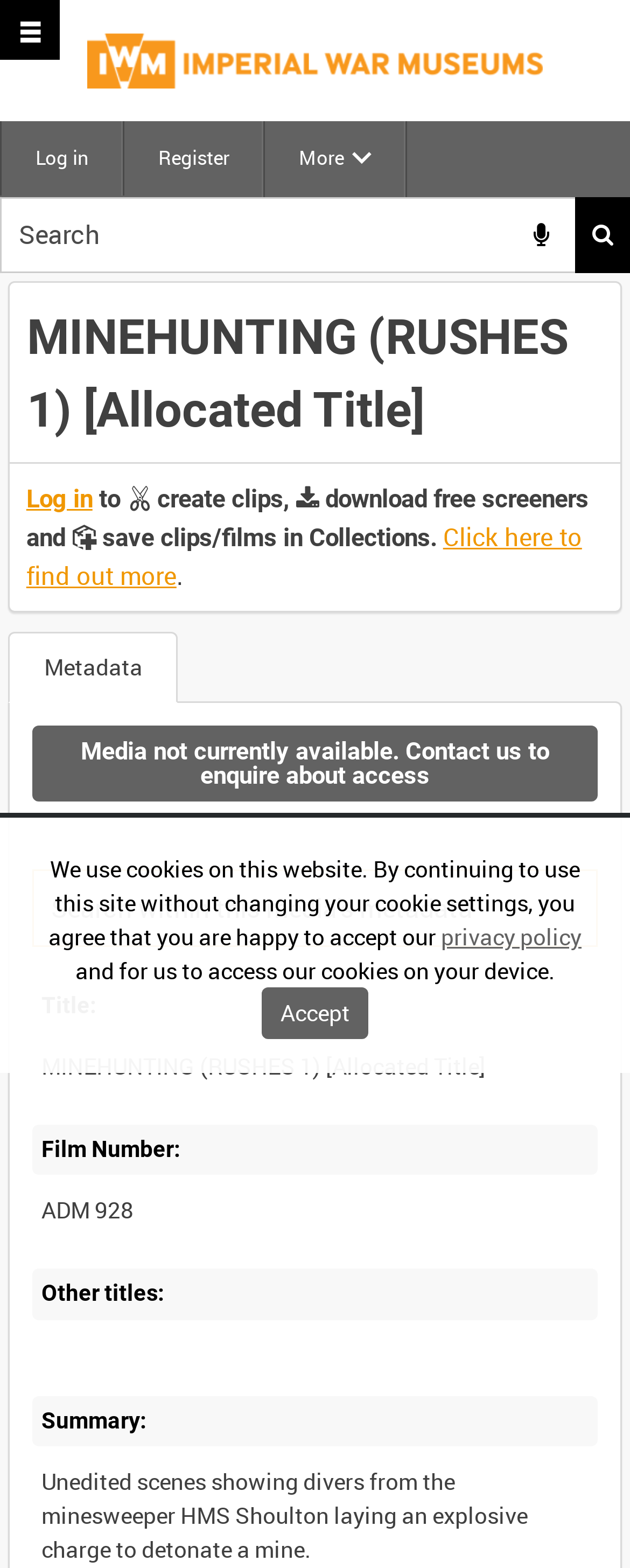Please pinpoint the bounding box coordinates for the region I should click to adhere to this instruction: "Click the site logo image".

[0.138, 0.005, 0.862, 0.072]